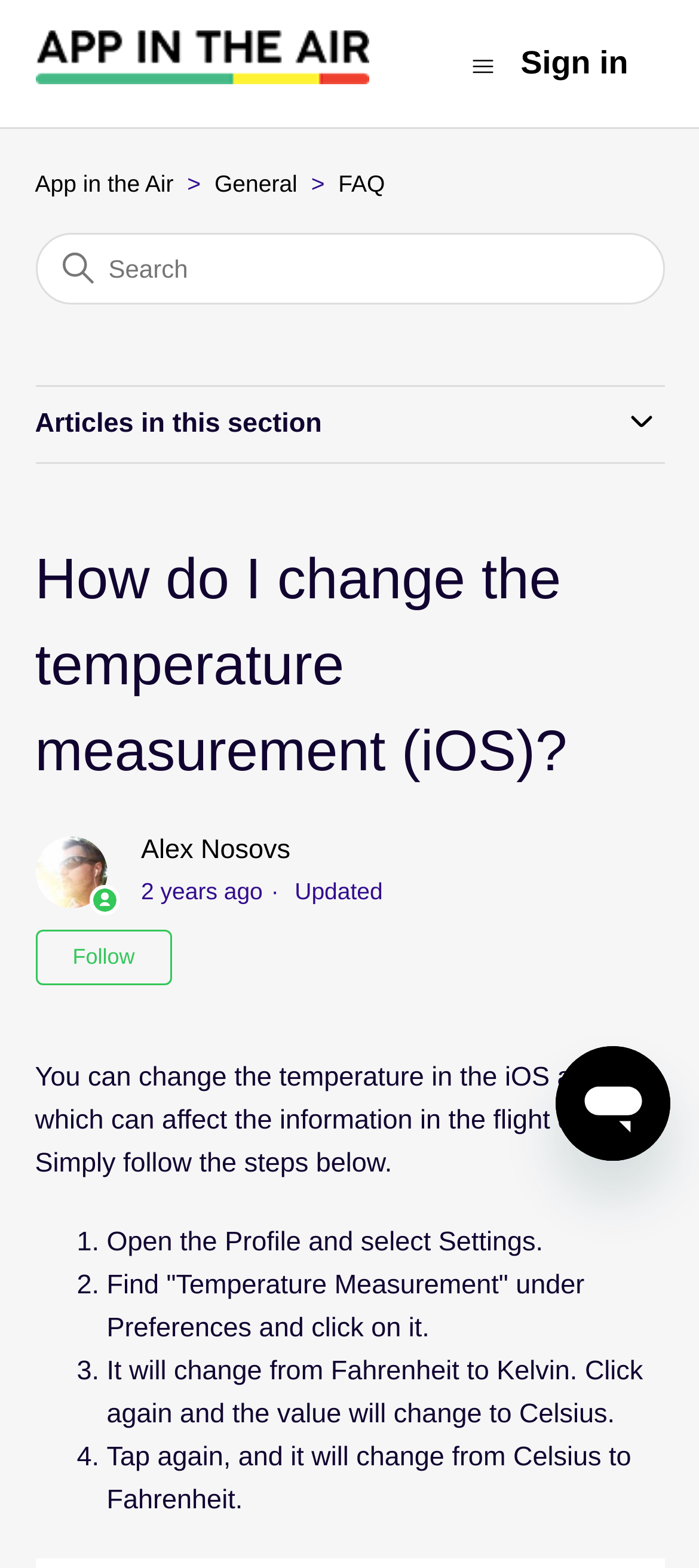Who is the author of this article? Using the information from the screenshot, answer with a single word or phrase.

Alex Nosovs